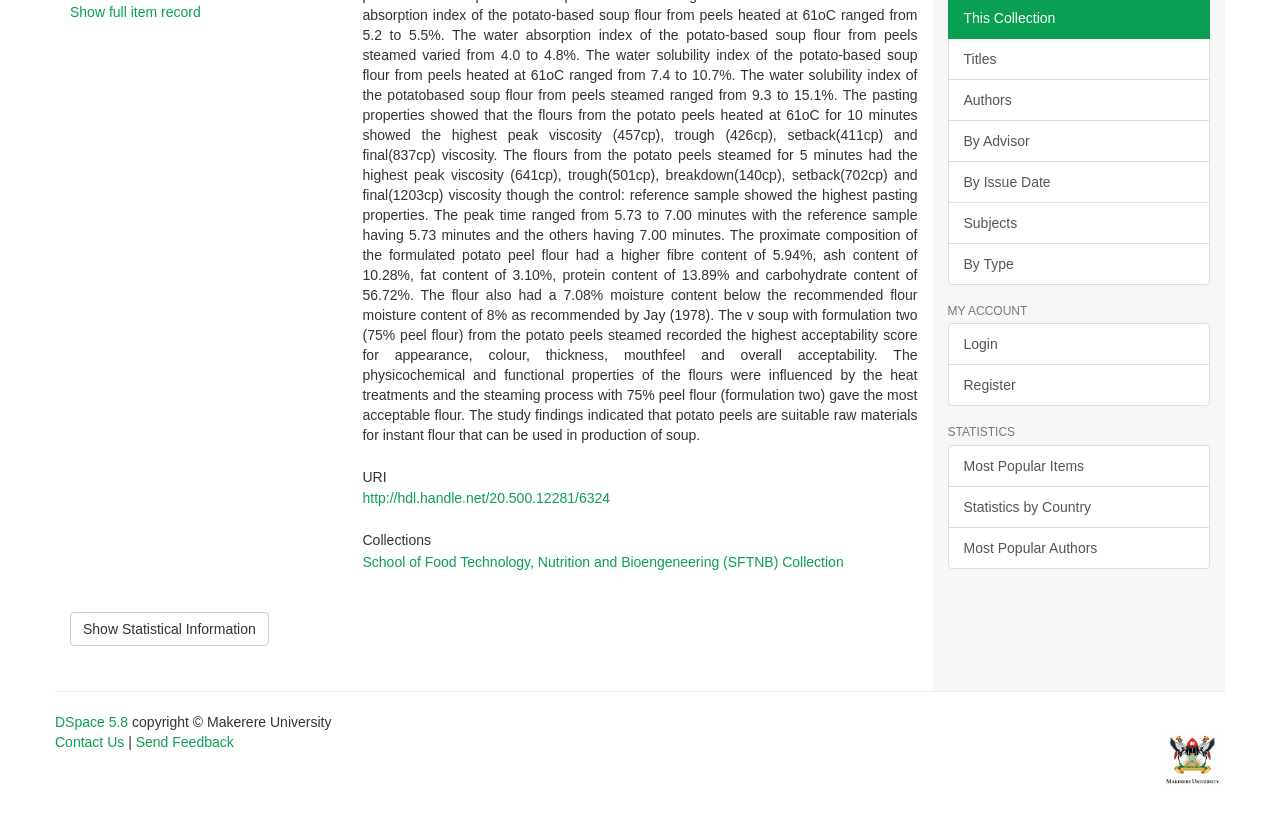Extract the bounding box coordinates for the described element: "Contact Us". The coordinates should be represented as four float numbers between 0 and 1: [left, top, right, bottom].

[0.043, 0.898, 0.097, 0.918]